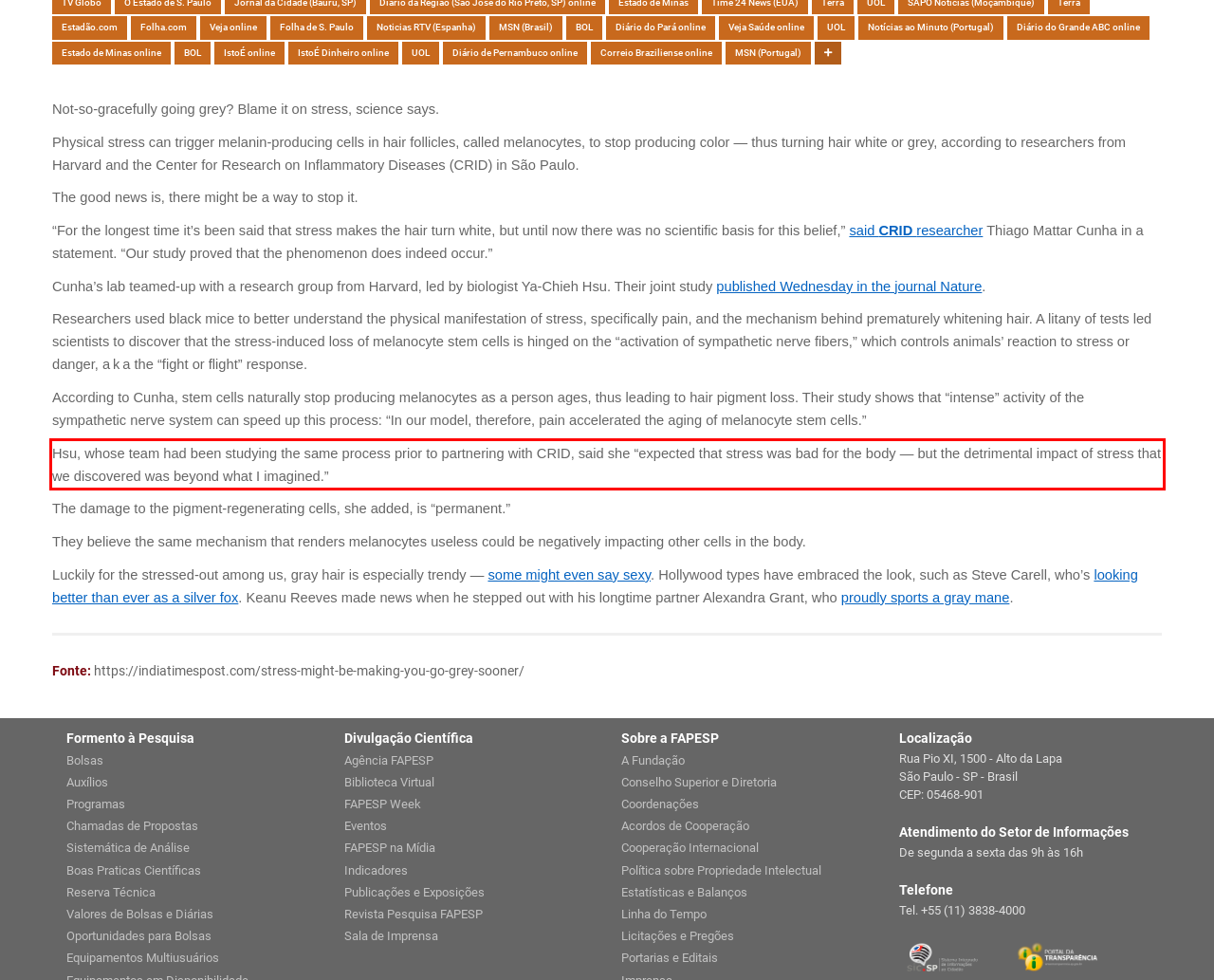Given the screenshot of a webpage, identify the red rectangle bounding box and recognize the text content inside it, generating the extracted text.

Hsu, whose team had been studying the same process prior to partnering with CRID, said she “expected that stress was bad for the body — but the detrimental impact of stress that we discovered was beyond what I imagined.”